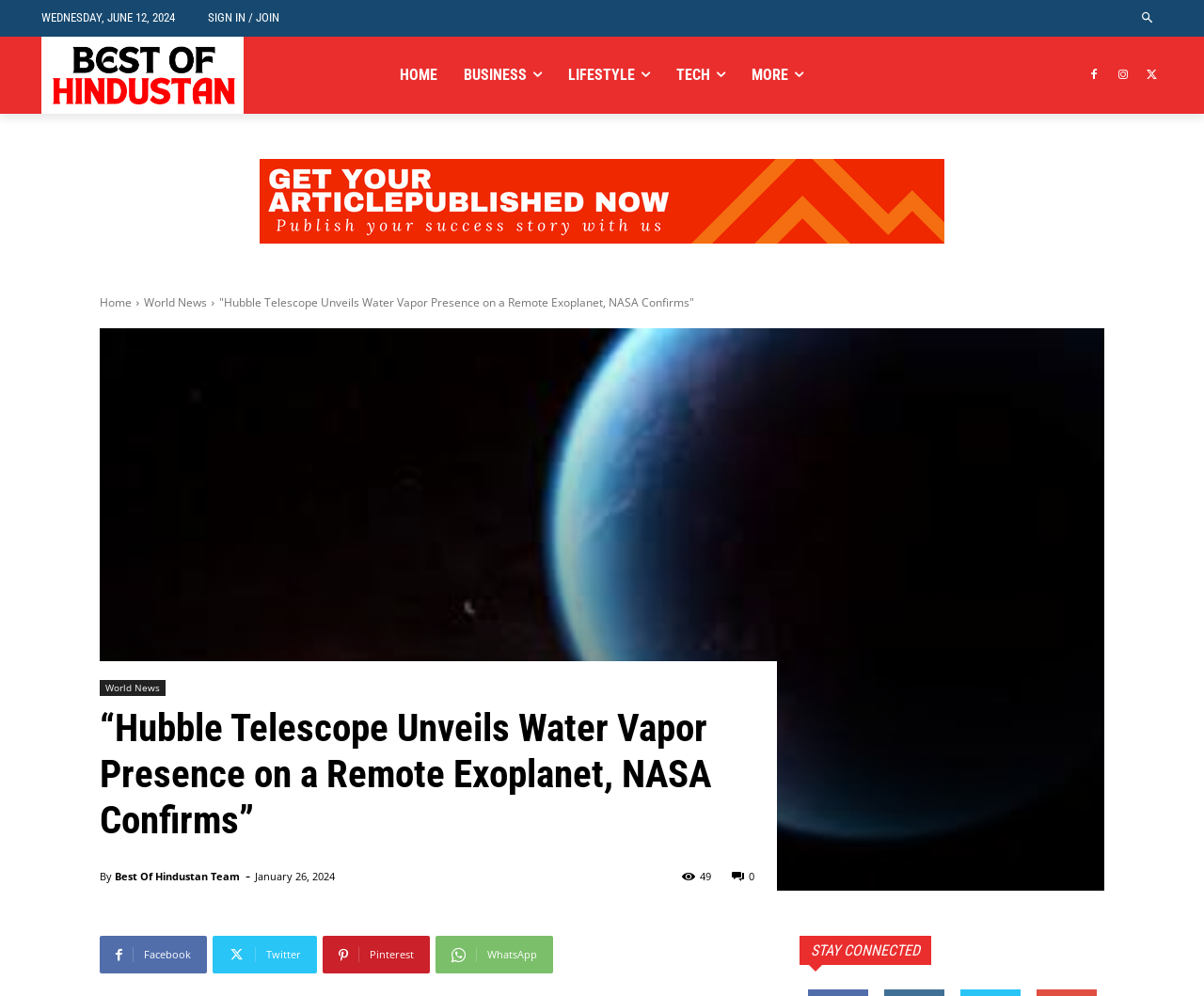Provide the bounding box coordinates for the UI element described in this sentence: "WhatsApp". The coordinates should be four float values between 0 and 1, i.e., [left, top, right, bottom].

[0.362, 0.94, 0.459, 0.978]